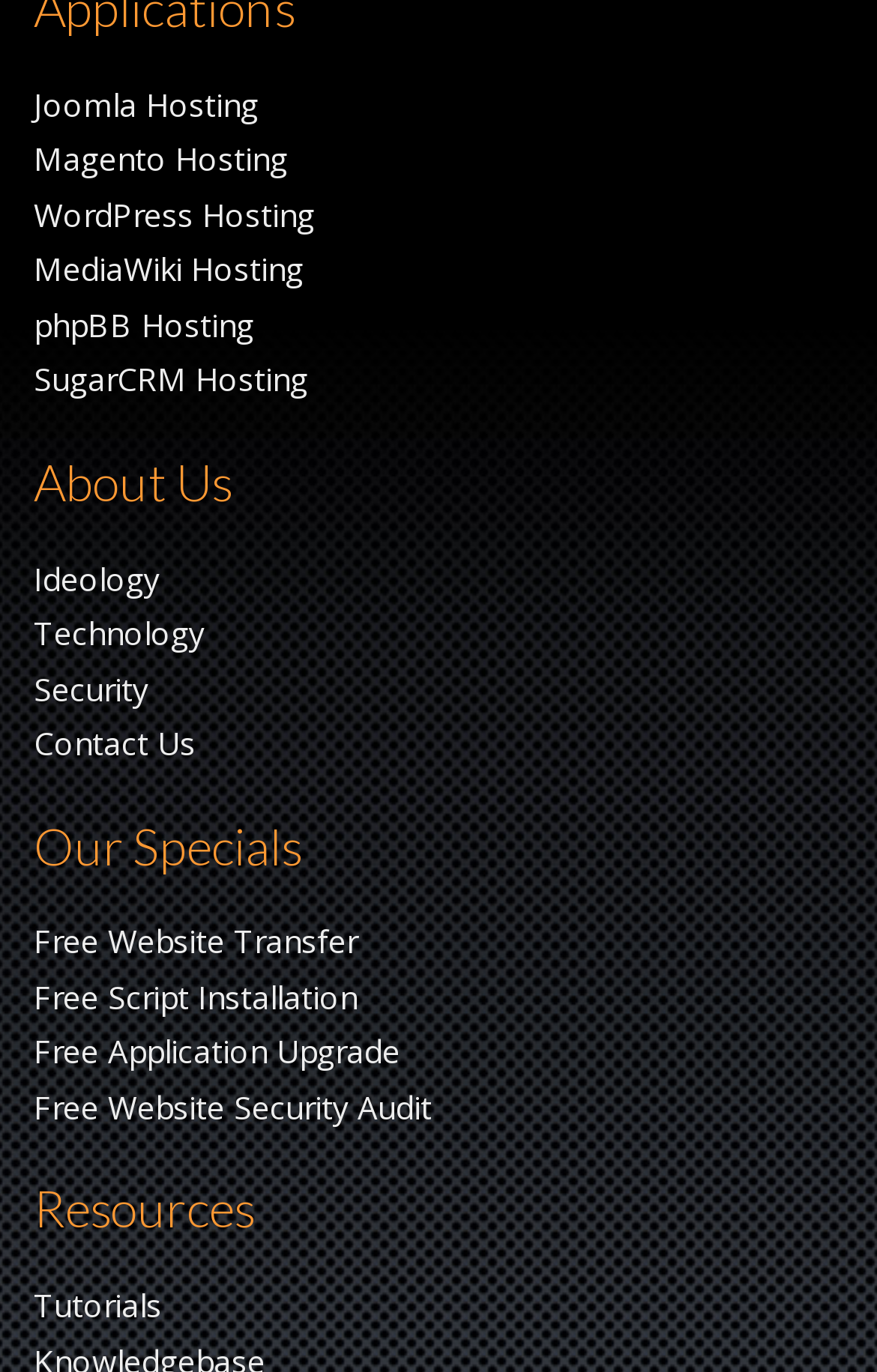Identify the bounding box coordinates of the element to click to follow this instruction: 'Read Tutorials'. Ensure the coordinates are four float values between 0 and 1, provided as [left, top, right, bottom].

[0.038, 0.936, 0.185, 0.967]